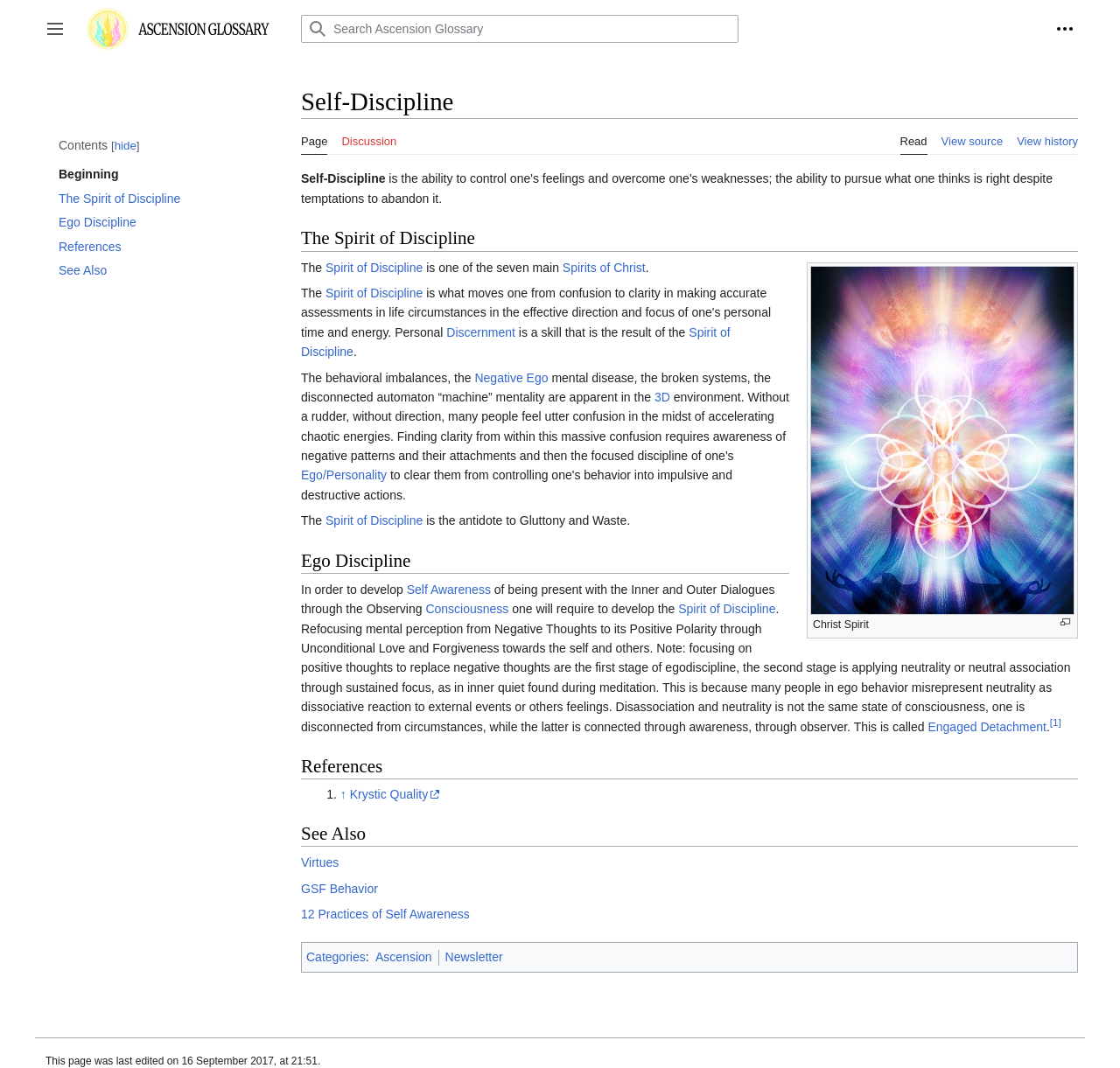Answer the following query concisely with a single word or phrase:
What is the purpose of the 'Toggle sidebar' button?

To expand or collapse the sidebar